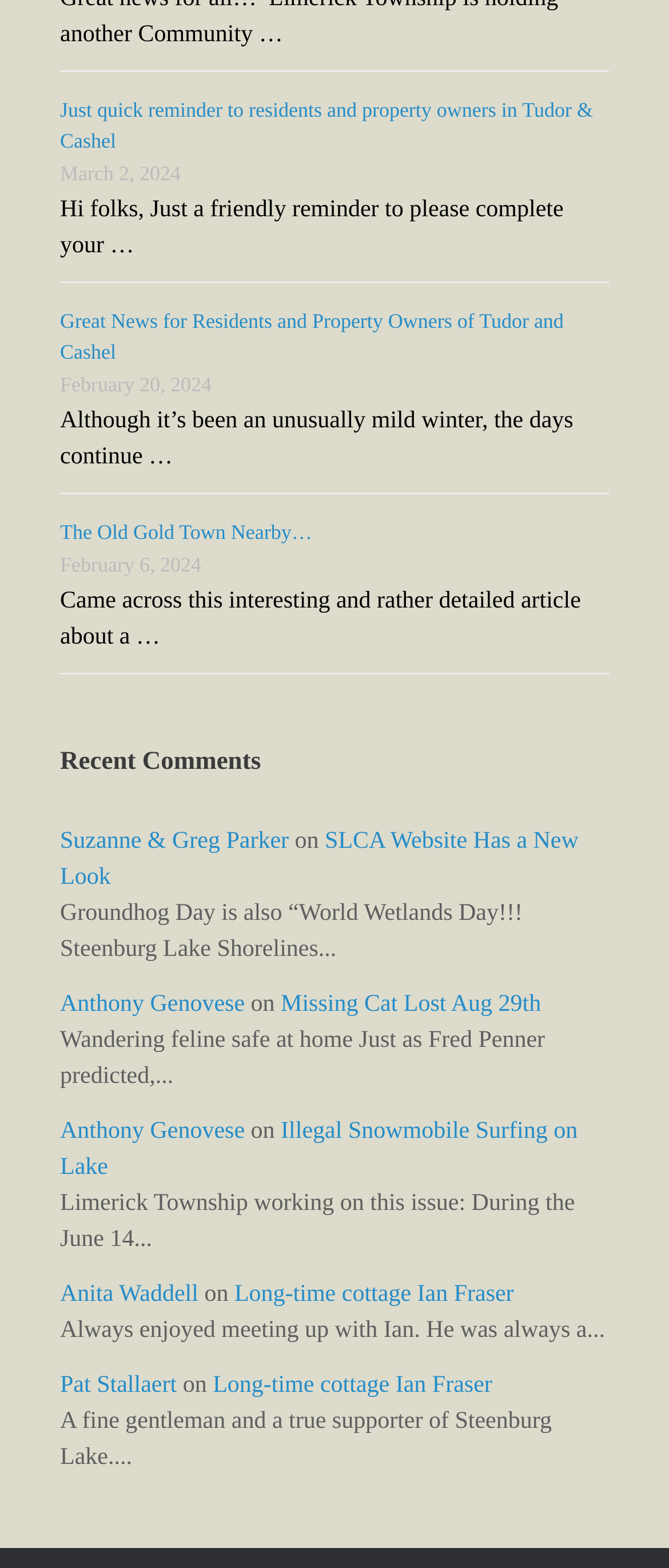Please indicate the bounding box coordinates for the clickable area to complete the following task: "Click on 'Suzanne & Greg Parker'". The coordinates should be specified as four float numbers between 0 and 1, i.e., [left, top, right, bottom].

[0.09, 0.529, 0.432, 0.545]